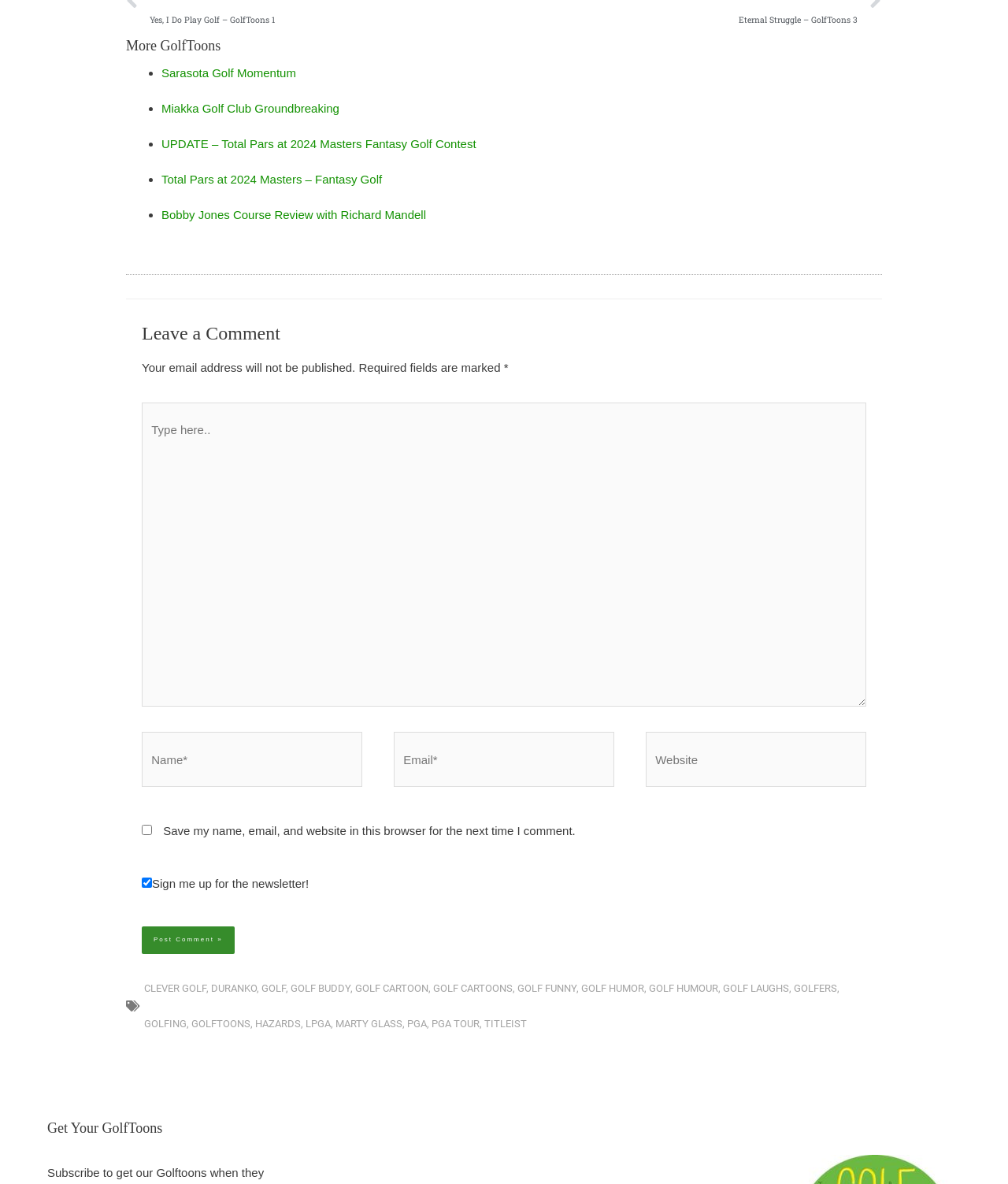What is the function of the checkbox 'Save my name, email, and website in this browser for the next time I comment'?
Please provide a comprehensive answer based on the contents of the image.

The checkbox is located in the comment section and is labeled 'Save my name, email, and website in this browser for the next time I comment'. This suggests that the function of the checkbox is to save the user's information, such as name, email, and website, so that it can be automatically filled in for future comments.